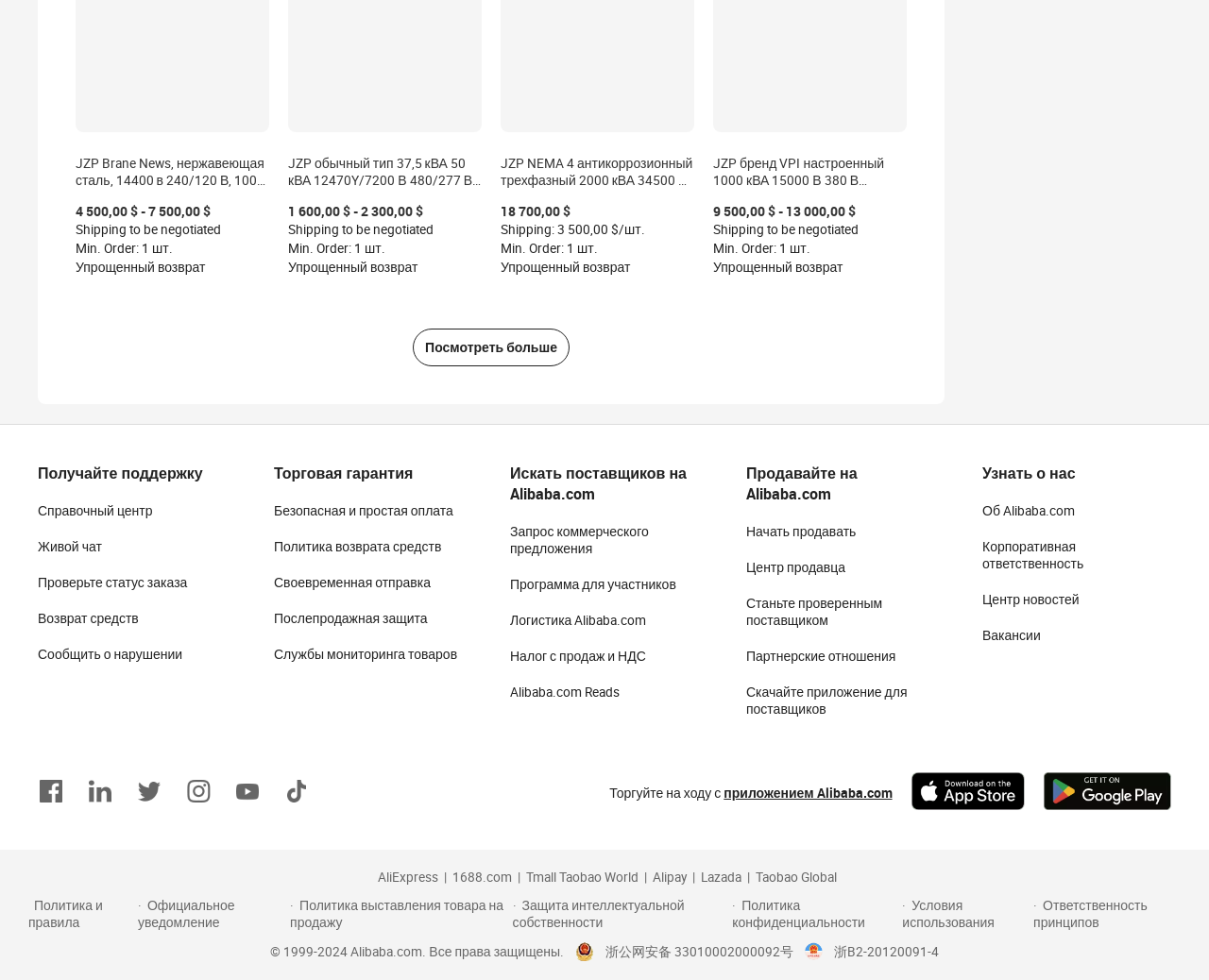Please identify the bounding box coordinates of the region to click in order to complete the given instruction: "Get support". The coordinates should be four float numbers between 0 and 1, i.e., [left, top, right, bottom].

[0.031, 0.472, 0.188, 0.493]